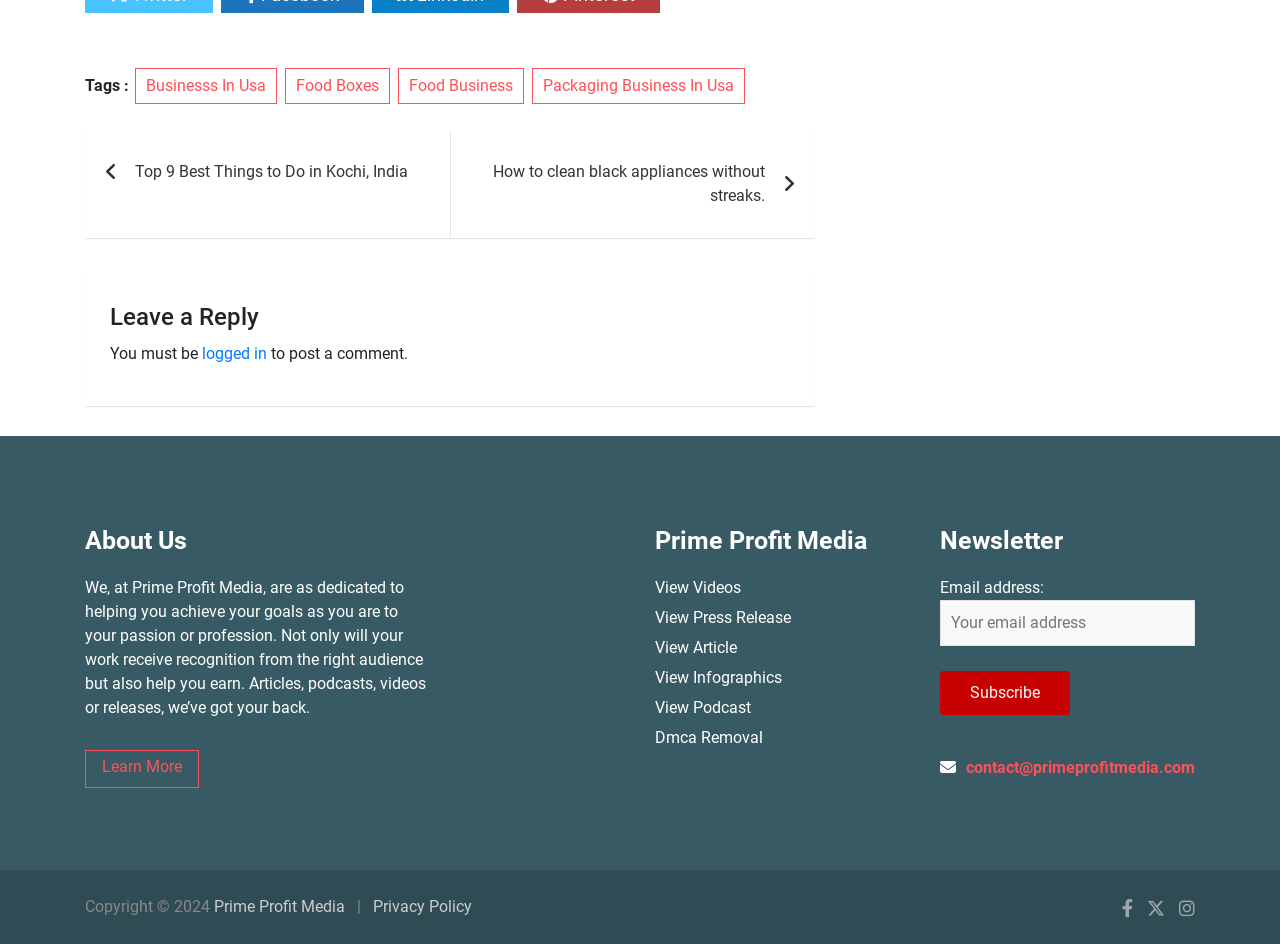What is the name of the company?
Provide a comprehensive and detailed answer to the question.

The name of the company can be found in the 'About Us' section, where it is mentioned as 'We, at Prime Profit Media, are as dedicated to helping you achieve your goals as you are to your passion or profession.' Additionally, it is also mentioned in the footer section as 'Copyright © 2024 Prime Profit Media'.